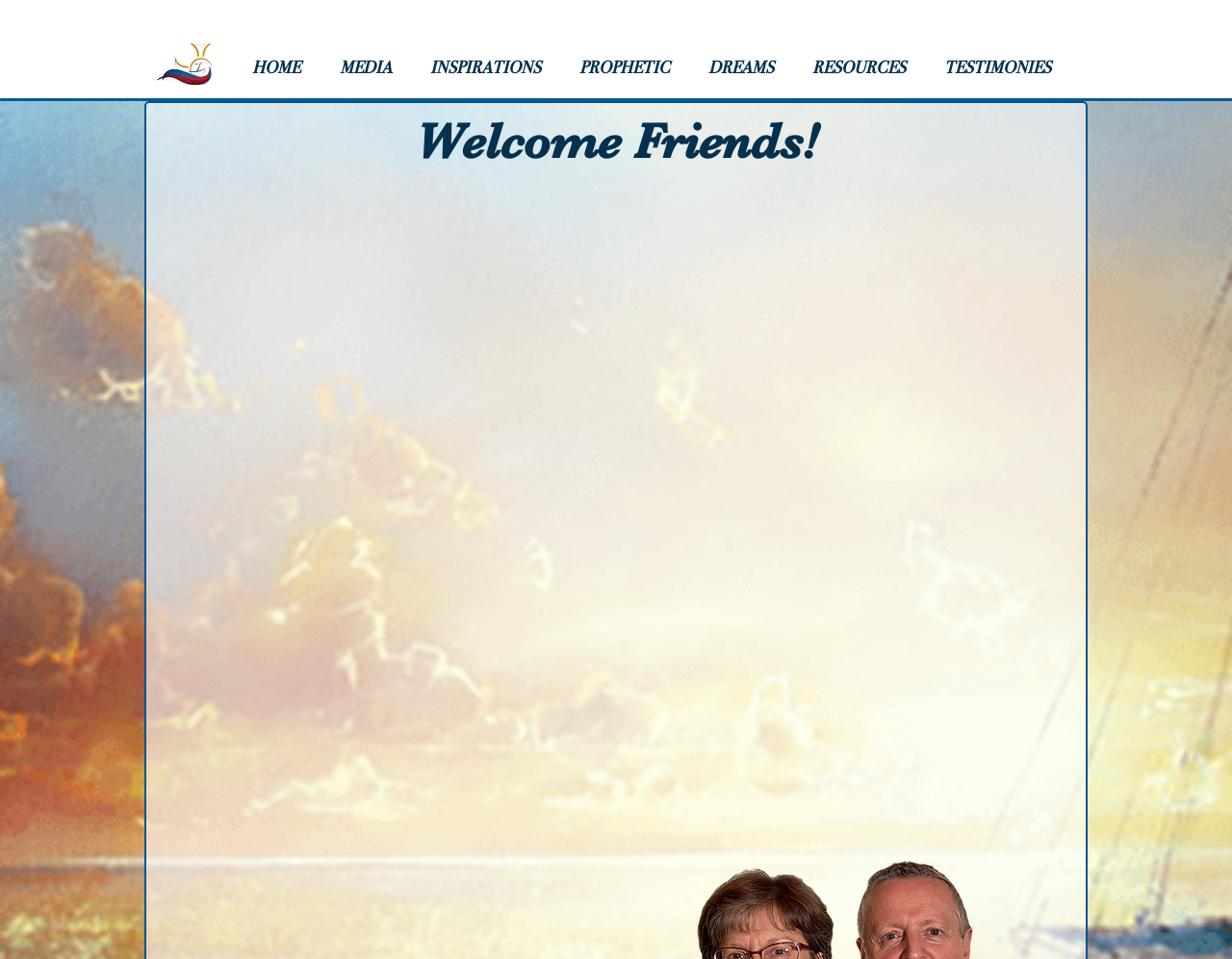Answer in one word or a short phrase: 
What is the name of the authors of the text?

Linda and Marcel Dion